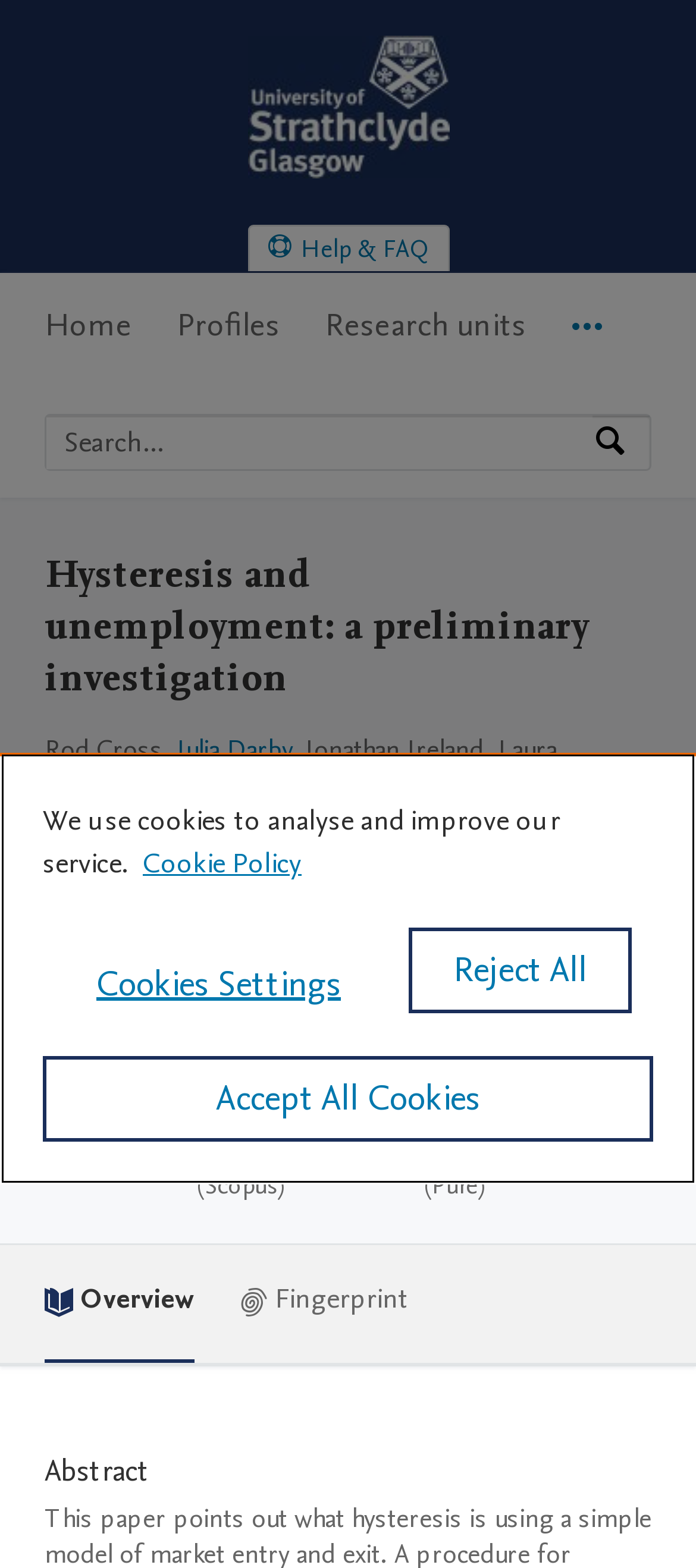Detail the webpage's structure and highlights in your description.

The webpage is about a research paper titled "Hysteresis and unemployment: a preliminary investigation" from the University of Strathclyde. At the top-left corner, there is a link to skip to main navigation, search, and main content. Next to it, the University of Strathclyde logo is displayed, along with a link to the university's home page.

Below the logo, there is a main navigation menu with options such as "Home", "Profiles", "Research units", and "More navigation options". On the right side of the navigation menu, there is a search bar with a placeholder text "Search by expertise, name or affiliation" and a search button.

The main content of the page starts with a heading that displays the title of the research paper. Below the title, there is a list of authors, including Rod Cross, Julia Darby, Jonathan Ireland, and Laura Piscitelli. The authors are affiliated with the Economics department, which is indicated by a link.

The page then displays a section about the research output, which is a chapter in a book/report/conference proceeding. There is also a publication metrics section that shows the number of citations from Scopus and the total downloads of the work.

Below the publication metrics, there are two menu items: "Overview" and "Fingerprint". The page then displays an abstract section, which is likely a summary of the research paper.

At the bottom of the page, there is a cookie banner that alerts users about the use of cookies on the website. The banner provides options to accept all cookies, reject all cookies, or customize cookie settings.